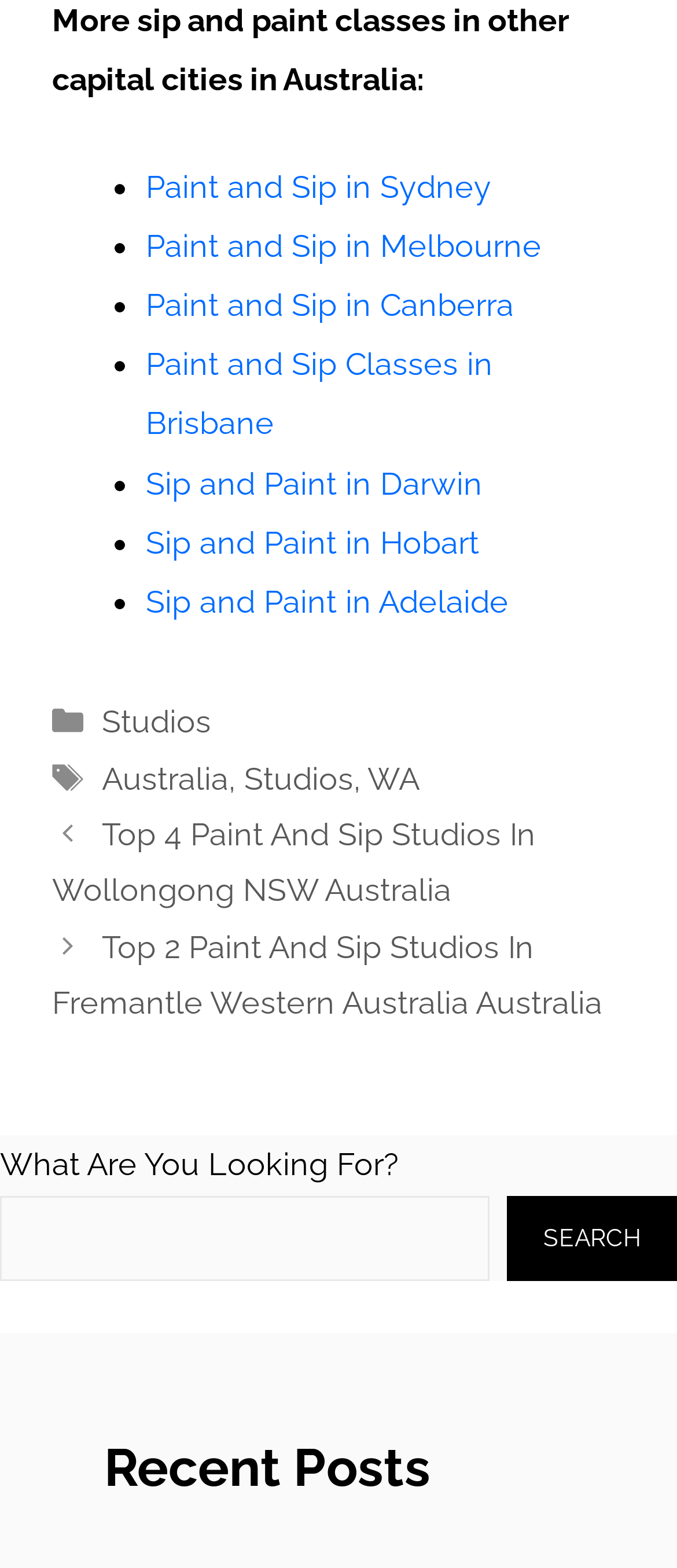What is the topic of the links in the list?
Based on the image, respond with a single word or phrase.

Paint and Sip classes